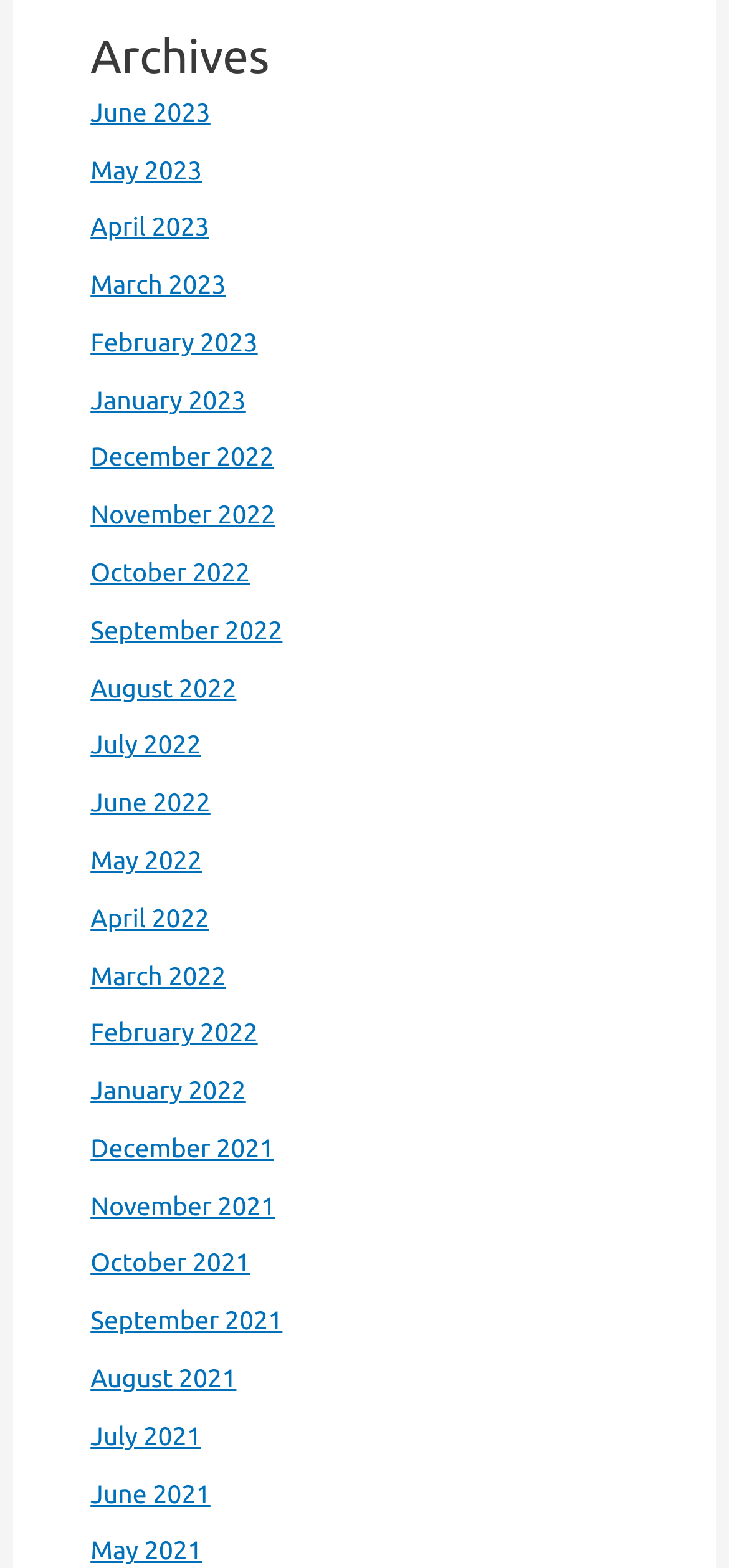Could you locate the bounding box coordinates for the section that should be clicked to accomplish this task: "browse August 2021 archives".

[0.124, 0.869, 0.324, 0.888]